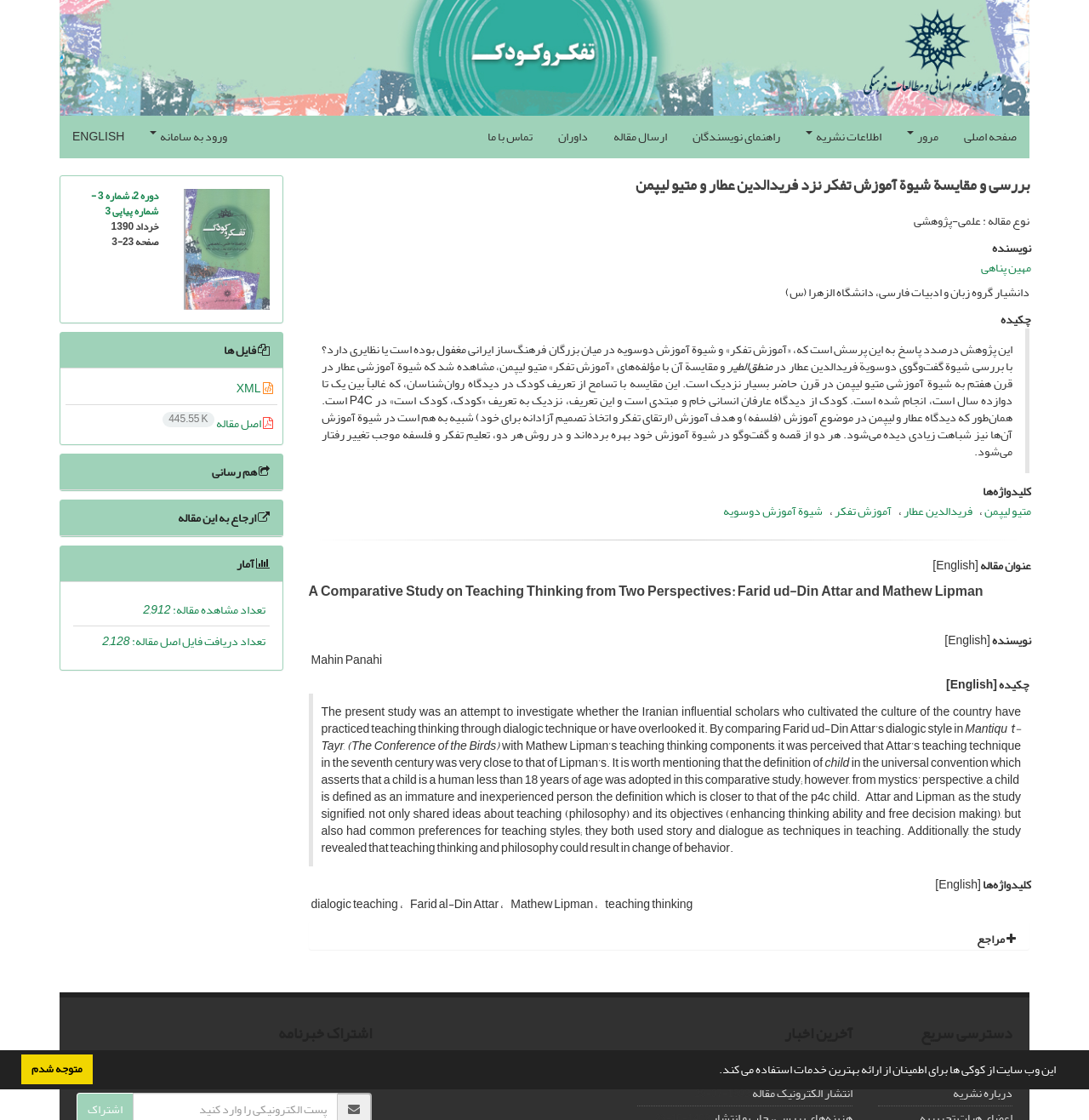Extract the text of the main heading from the webpage.

بررسی و مقایسة شیوة آموزش تفکر نزد فرید‌الدین عطار و متیو لیپمن